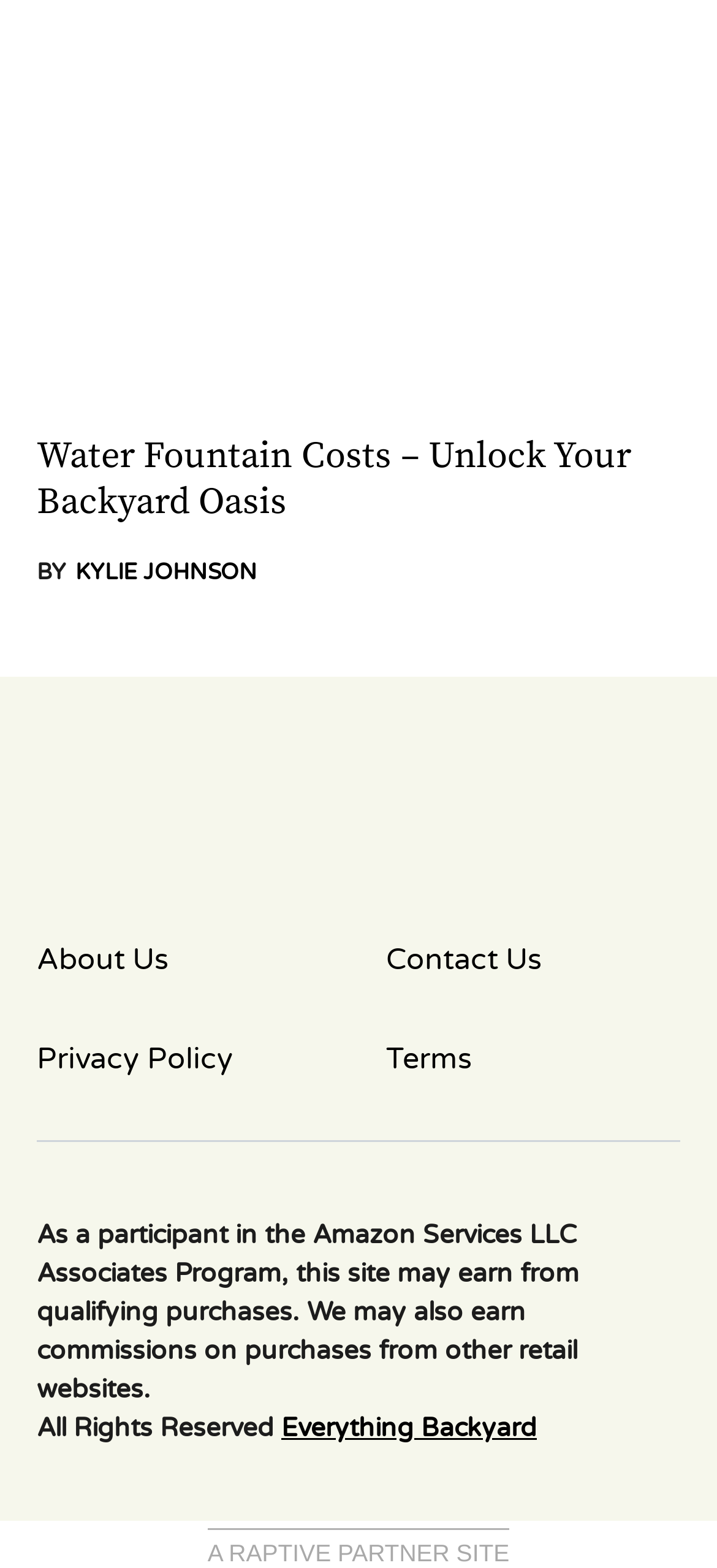Respond to the question below with a concise word or phrase:
What is the name of the website?

Everything Backyard